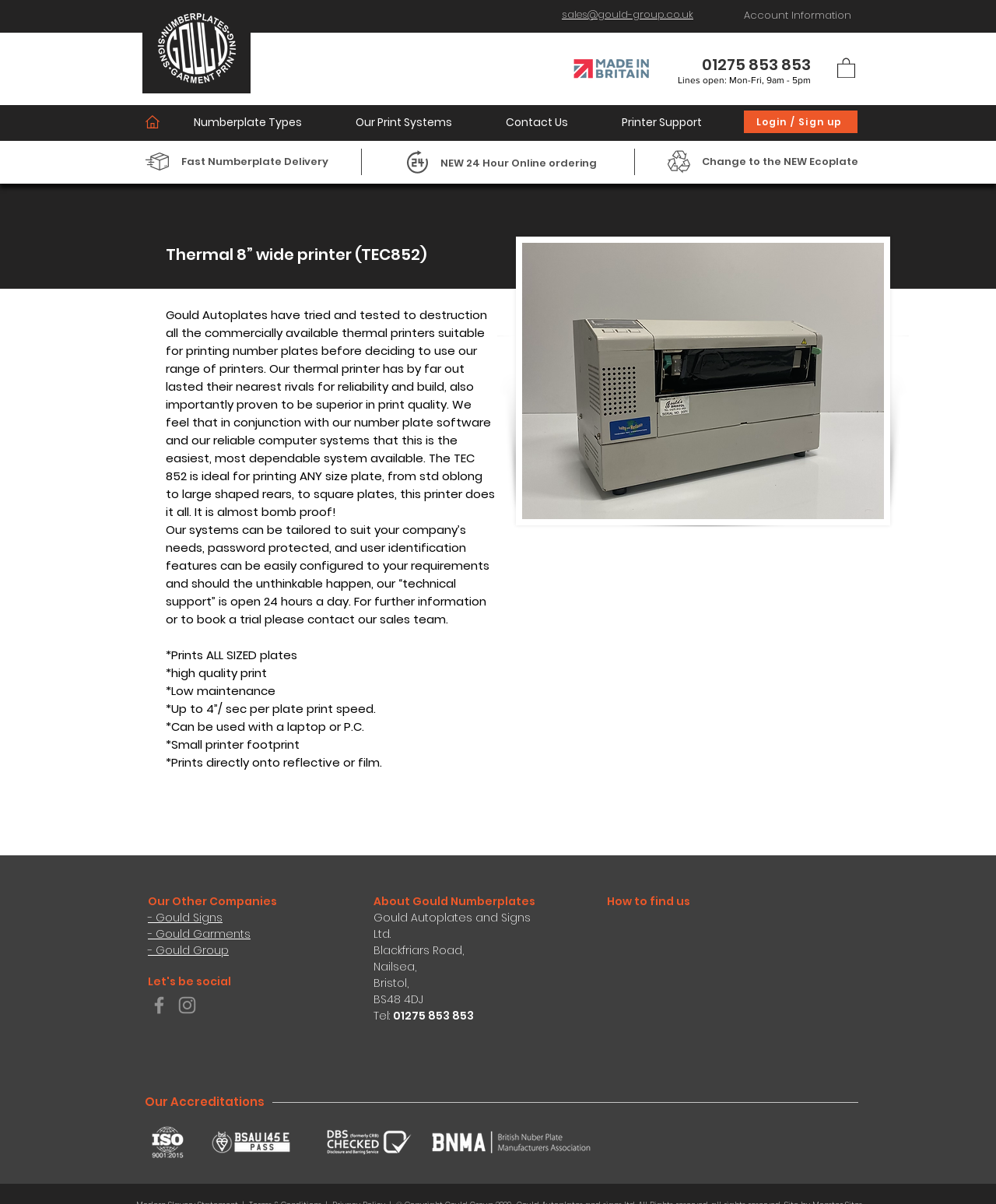Can you find the bounding box coordinates for the element that needs to be clicked to execute this instruction: "View the 'Numberplate Types'"? The coordinates should be given as four float numbers between 0 and 1, i.e., [left, top, right, bottom].

[0.167, 0.093, 0.33, 0.111]